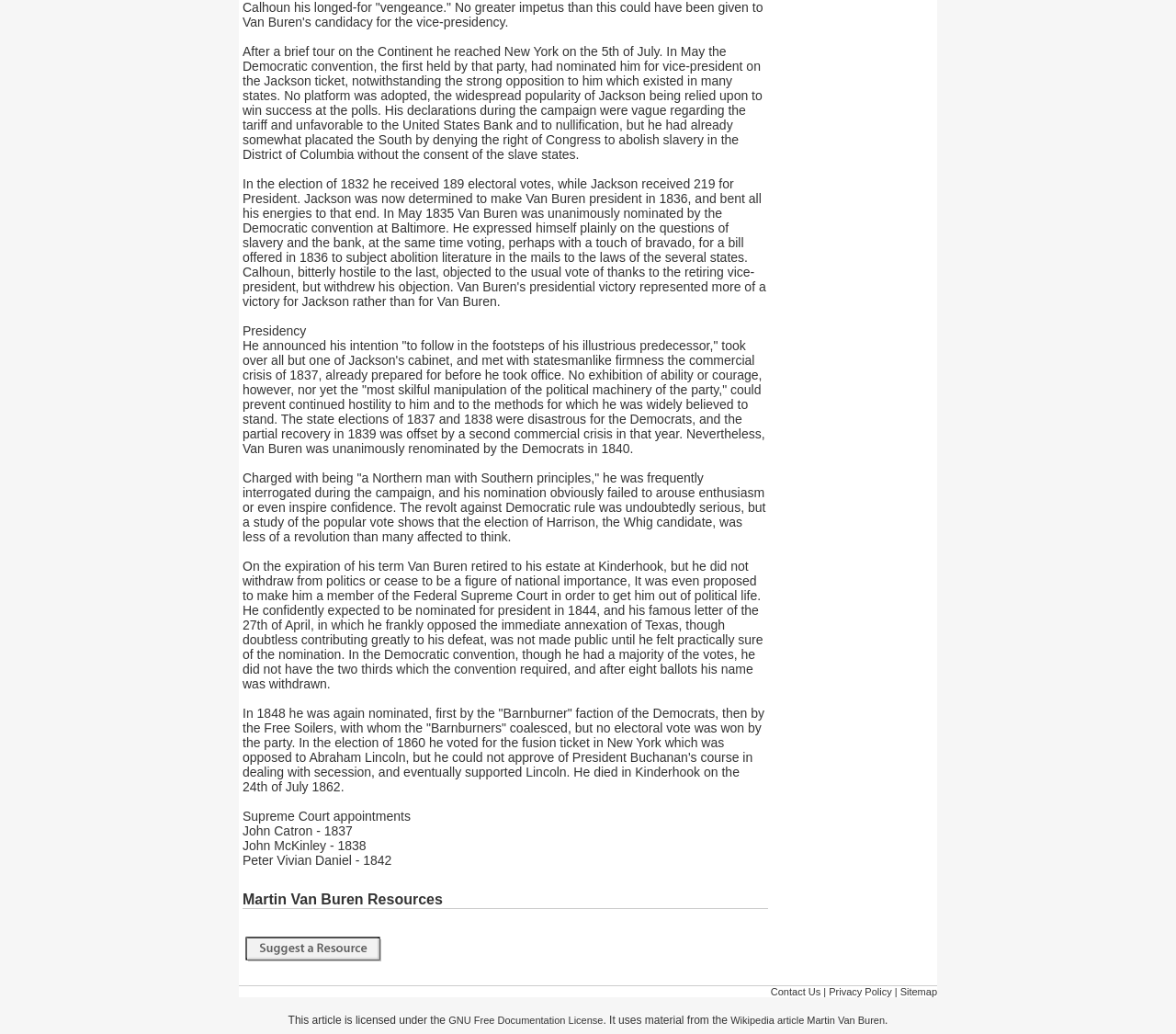Please provide a short answer using a single word or phrase for the question:
Who is the main subject of this webpage?

Martin Van Buren